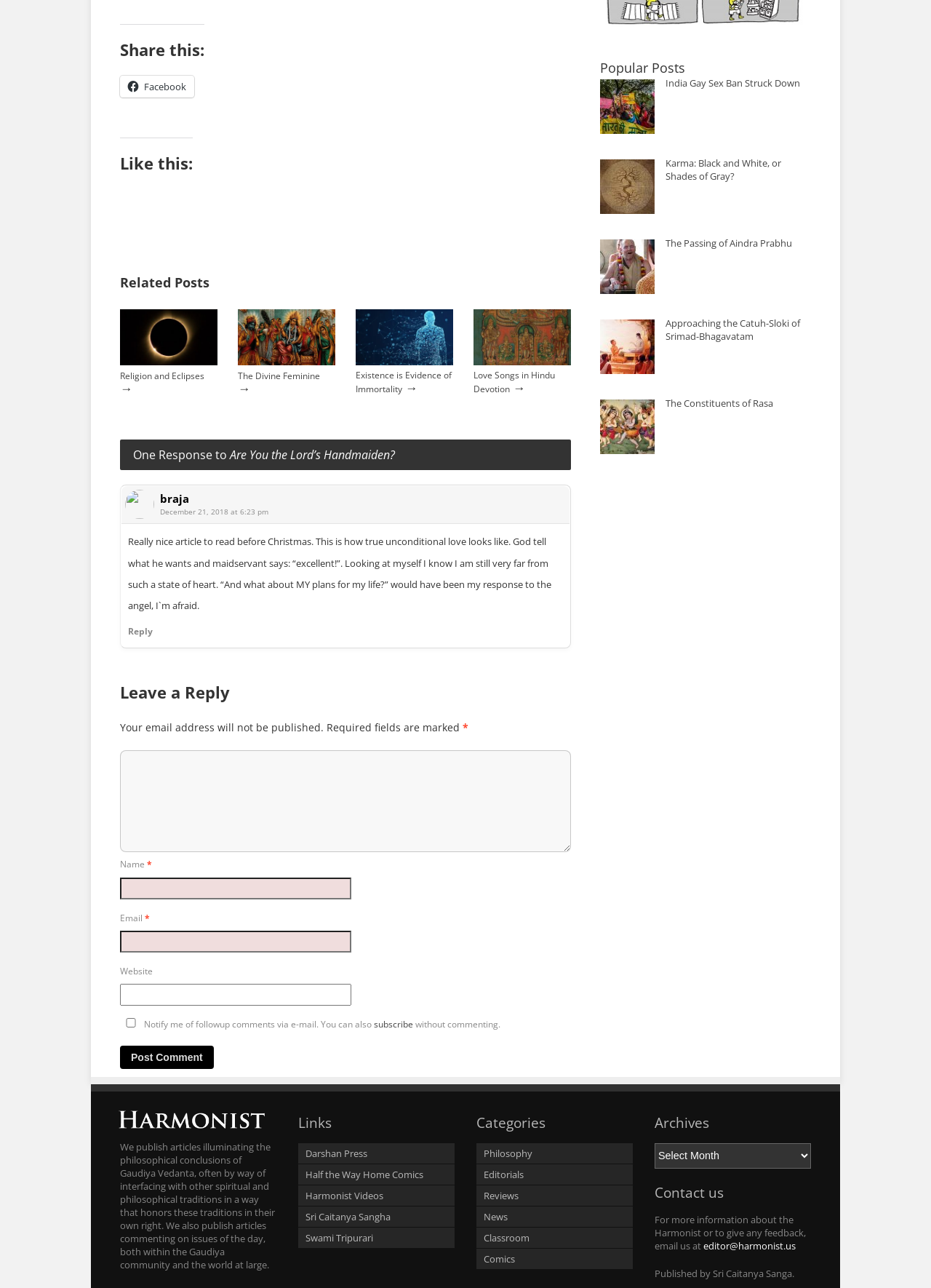Locate the bounding box of the UI element with the following description: "Fit out and Interior Design".

None